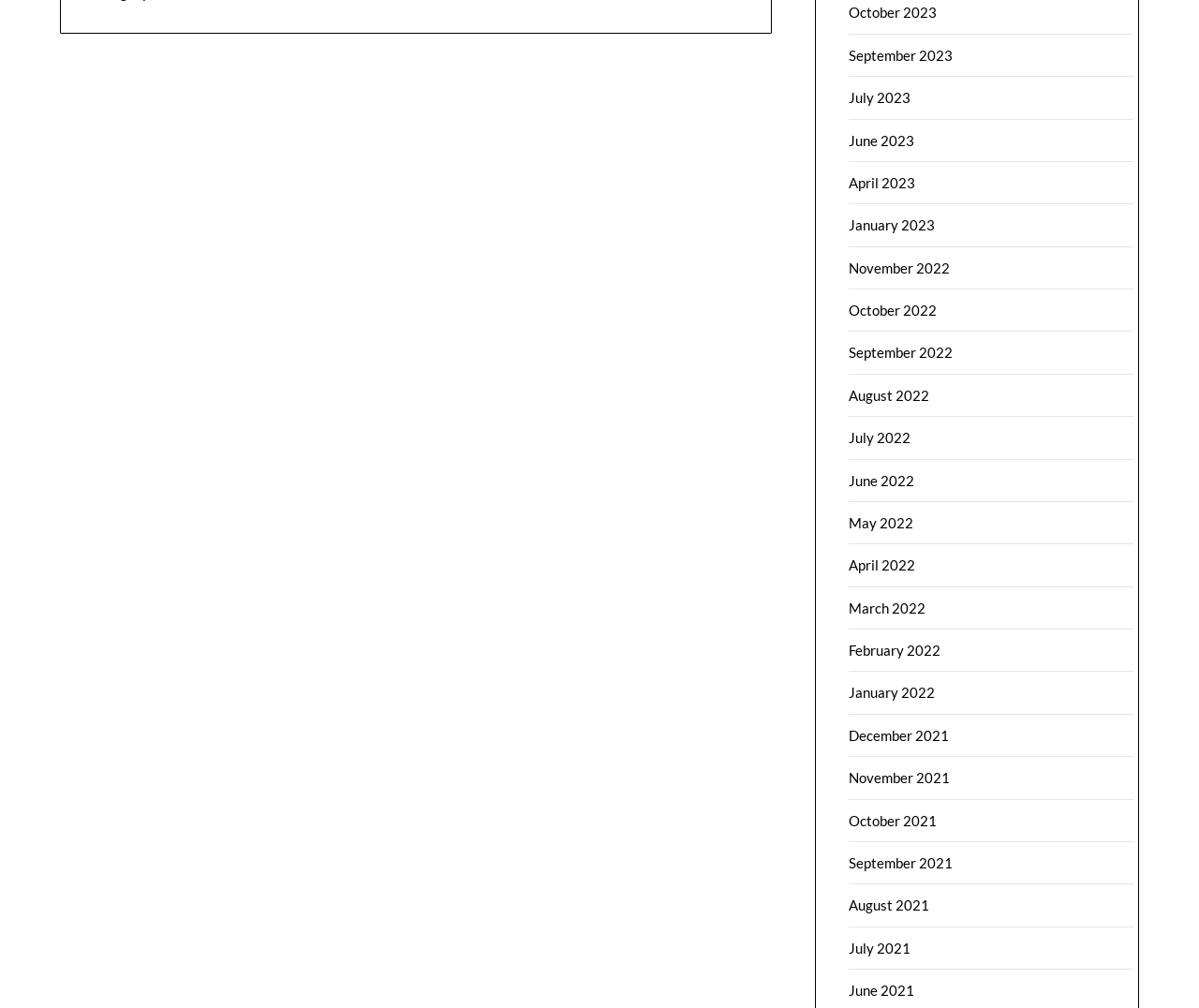Look at the image and write a detailed answer to the question: 
How many months are listed in 2022?

I can count the number of links that correspond to months in 2022, and I find that there are 12 links, one for each month of the year.